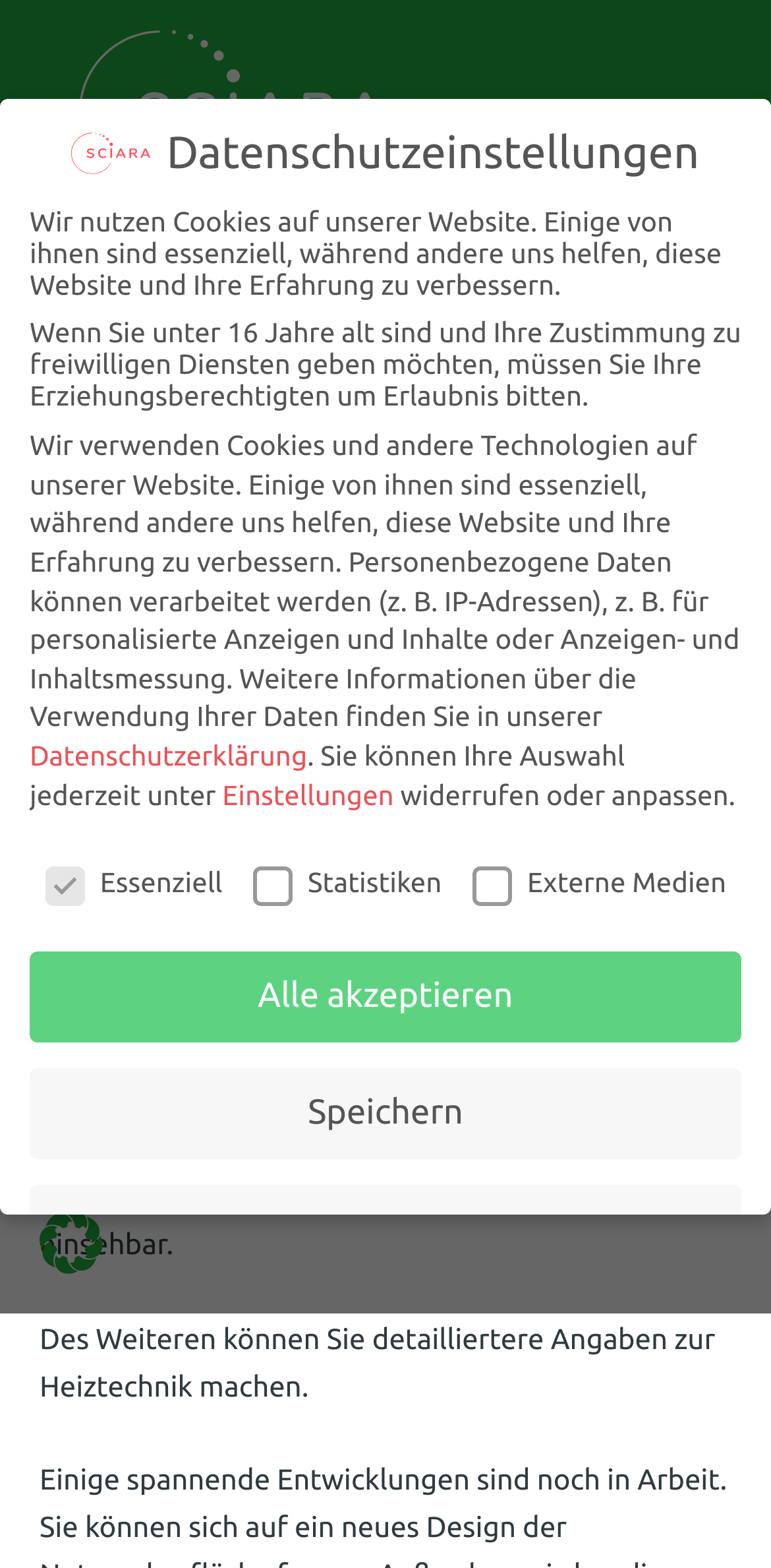Construct a comprehensive caption that outlines the webpage's structure and content.

This webpage is a newsletter from SCIARAs Climate Time Machine, dated November 26, 2021. At the top, there is a link to the main menu and a header section with the title of the newsletter. Below the header, there is a section with three paragraphs of text, discussing updates to the simulation, including the ability to choose a username, input personal financial information, and provide detailed information about heating technology.

To the left of the main content, there is a section with a heading "Datenschutzeinstellungen" (Data Protection Settings). This section contains several blocks of text explaining the use of cookies and other technologies on the website, as well as links to the data protection declaration and settings. There is also a group of checkboxes for selecting data protection settings, including essential, statistics, and external media.

Below the main content, there are several buttons, including "Alle akzeptieren" (Accept All), "Speichern" (Save), "Verweigern" (Reject), "Individuelle Datenschutzeinstellungen" (Individual Data Protection Settings), "Cookie-Details" (Cookie Details), "Datenschutzerklärung" (Data Protection Declaration), and "Impressum" (Imprint). There is also a link to open cookie settings and an image.

At the very top of the page, there is a link to SCIARAs Climate Time Machine, accompanied by an image.